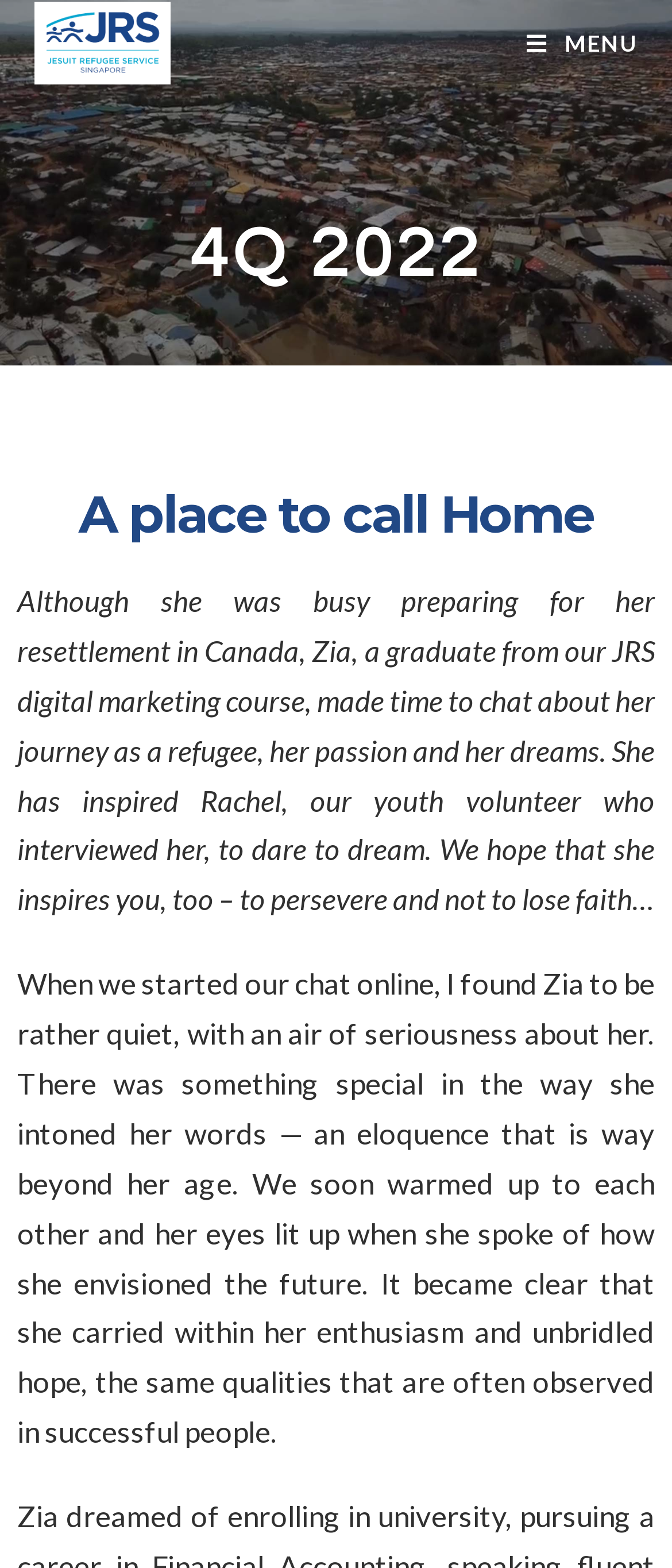Reply to the question with a single word or phrase:
What is Zia's passion?

Digital marketing